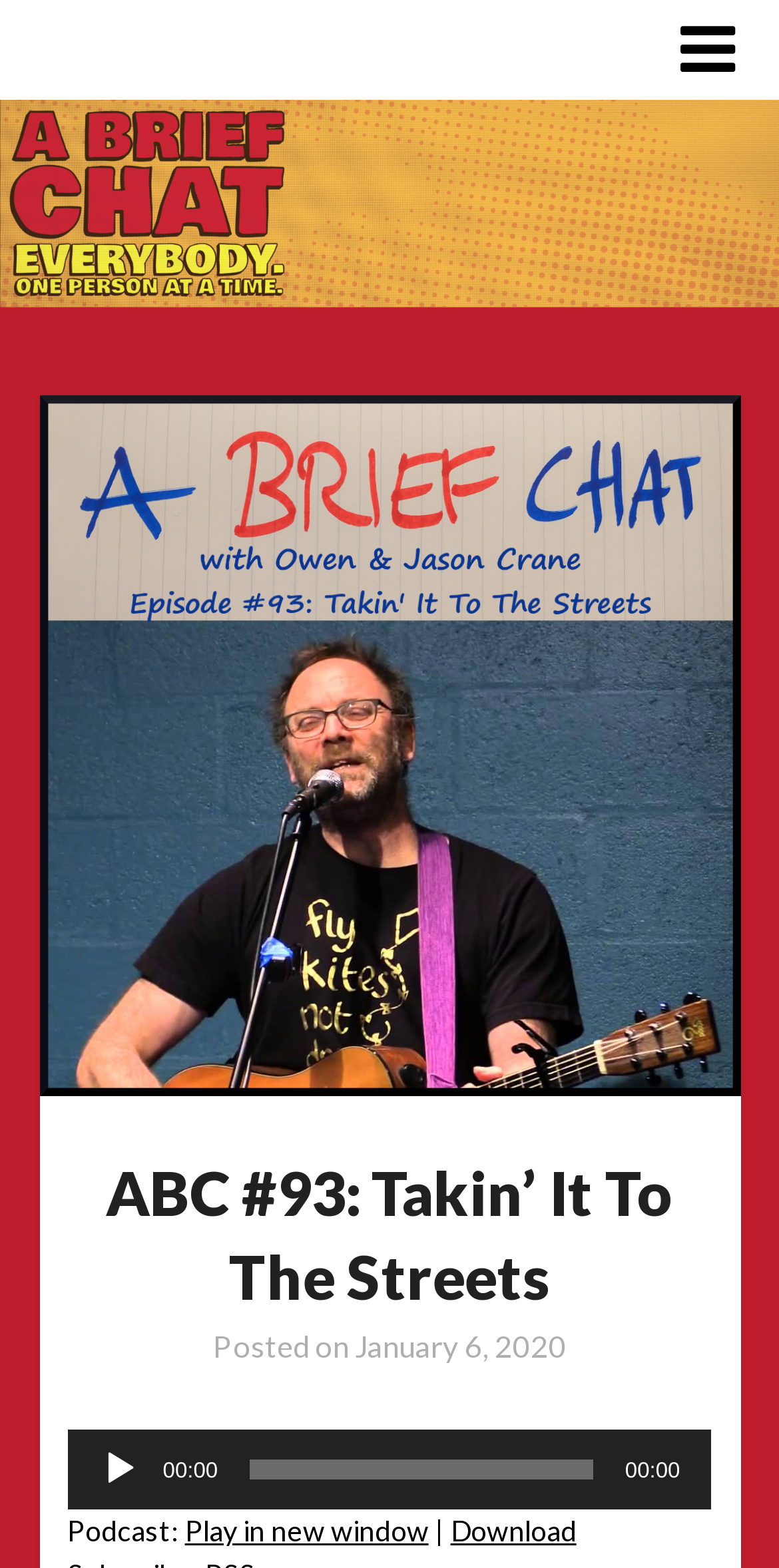Using the information in the image, give a detailed answer to the following question: What is the text above the audio player?

I found the text 'ABC #93: Takin’ It To The Streets' above the 'Audio Player' header, which is also the title of the webpage.